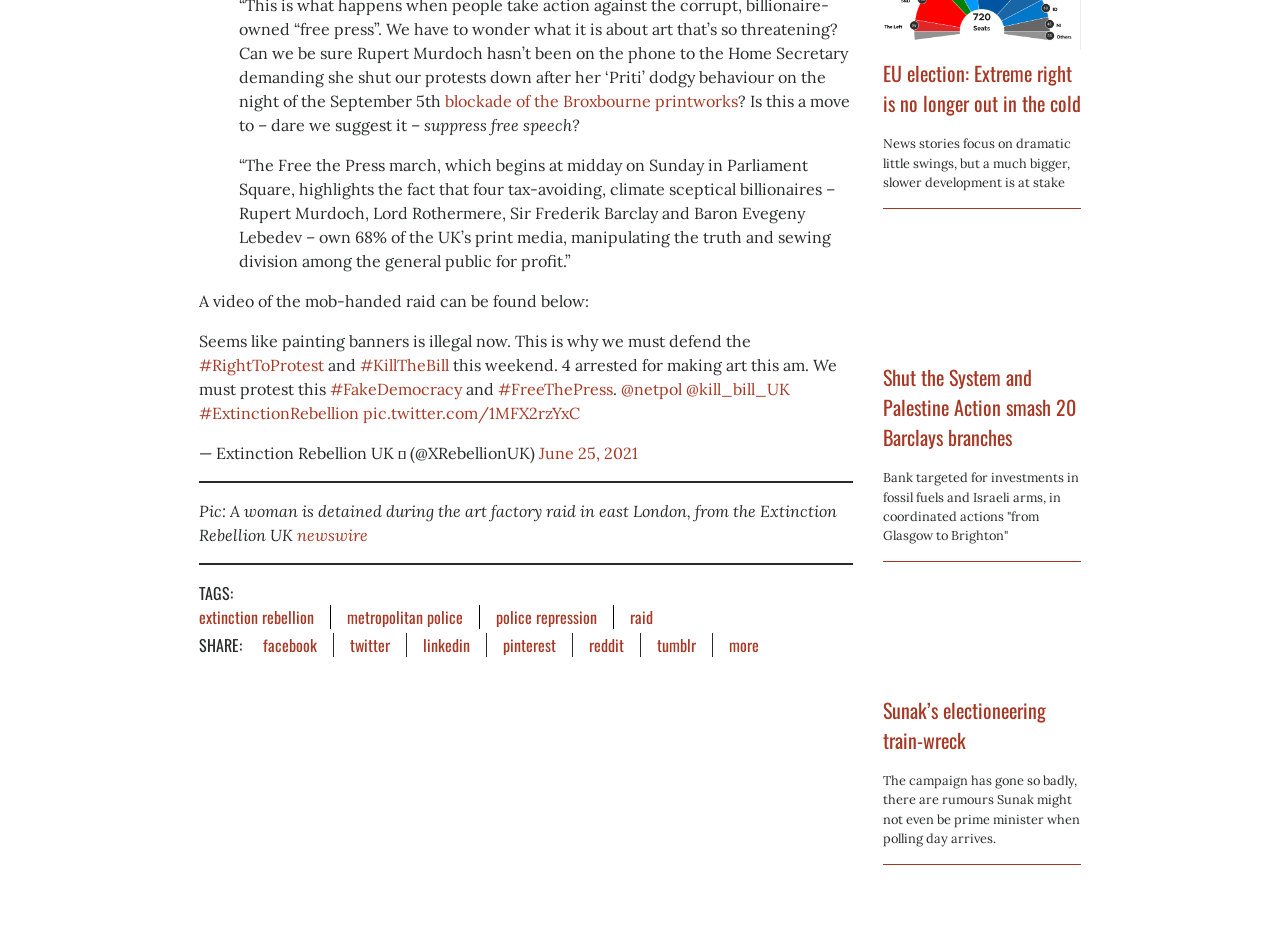Locate the bounding box coordinates of the clickable area needed to fulfill the instruction: "Share the article on facebook".

[0.205, 0.677, 0.248, 0.703]